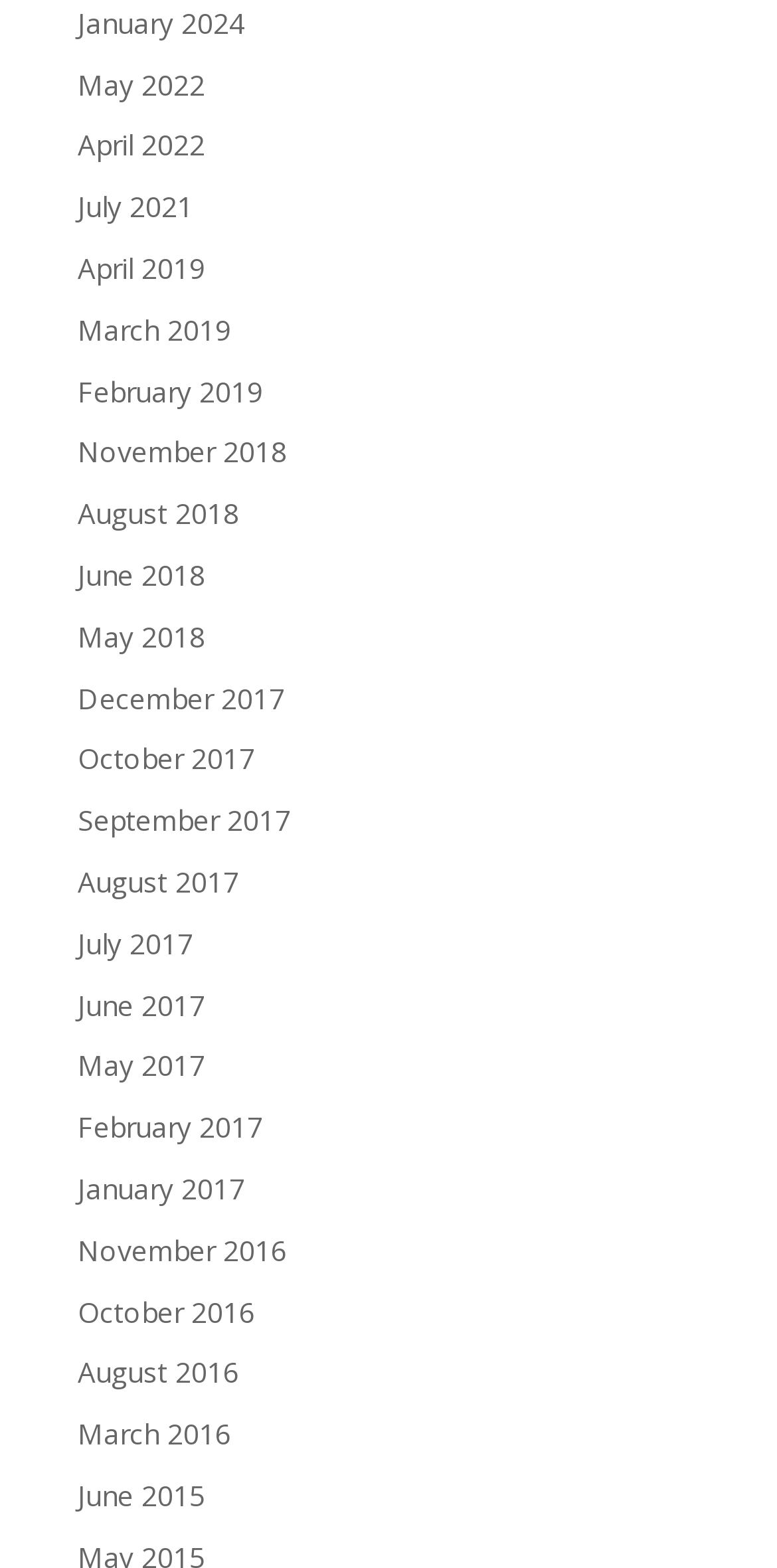Pinpoint the bounding box coordinates for the area that should be clicked to perform the following instruction: "Browse April 2019".

[0.1, 0.159, 0.264, 0.183]